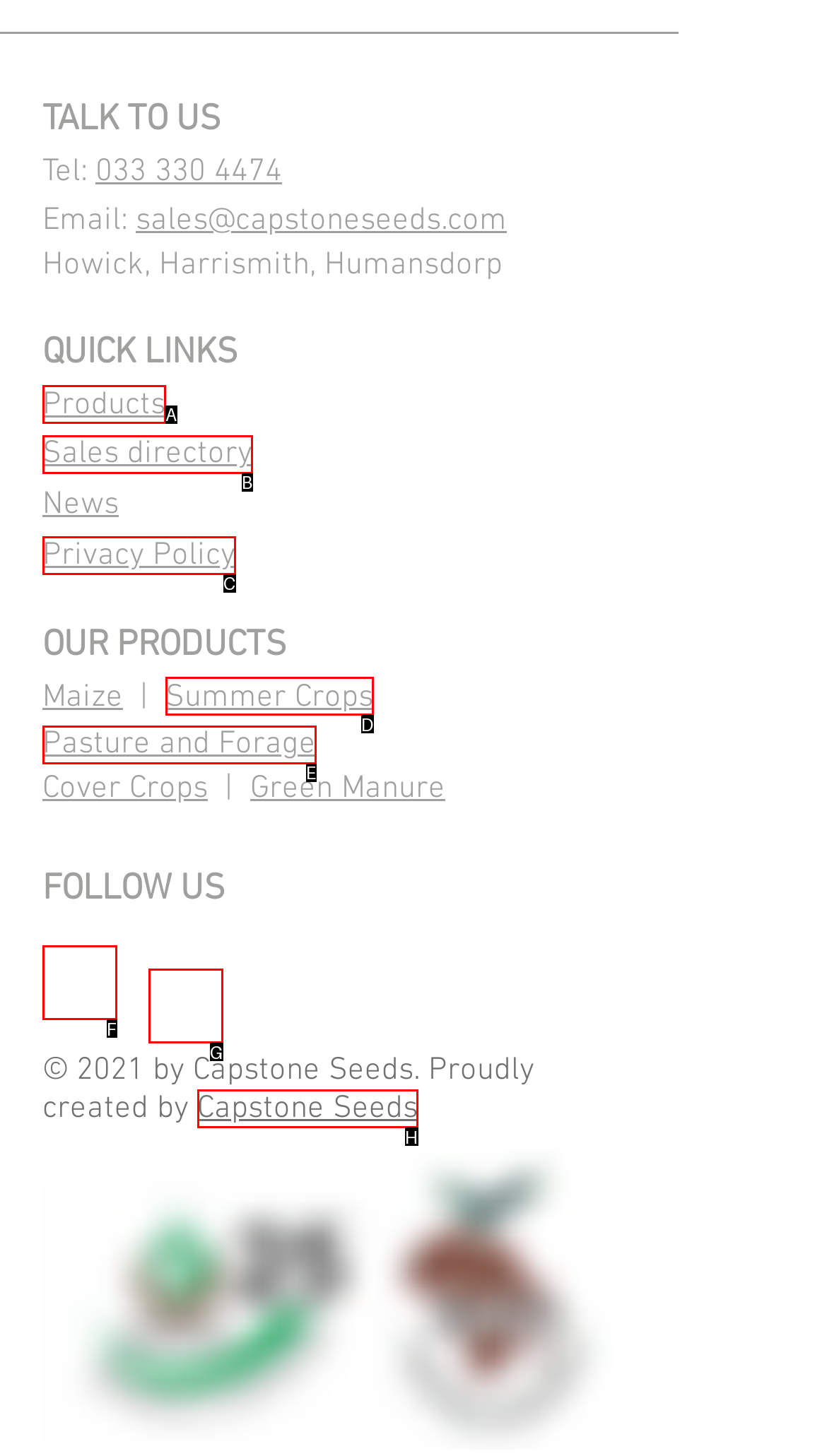Point out the option that aligns with the description: Pasture and Forage
Provide the letter of the corresponding choice directly.

E